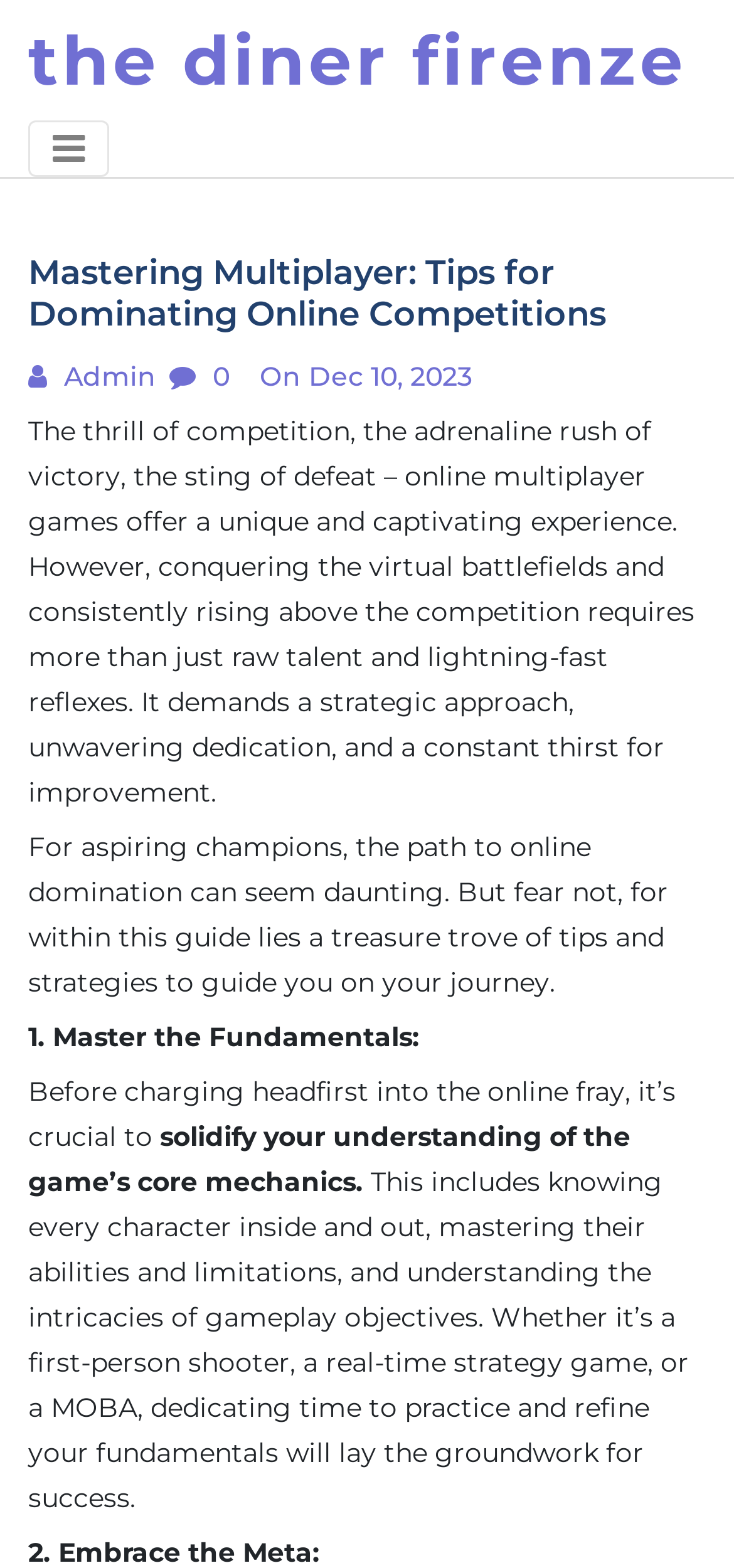What is the first step to online domination?
Refer to the image and give a detailed answer to the query.

I found the first step to online domination by reading the static text element that says '1. Master the Fundamentals:' which is located above the text that explains the importance of solidifying one's understanding of the game's core mechanics.